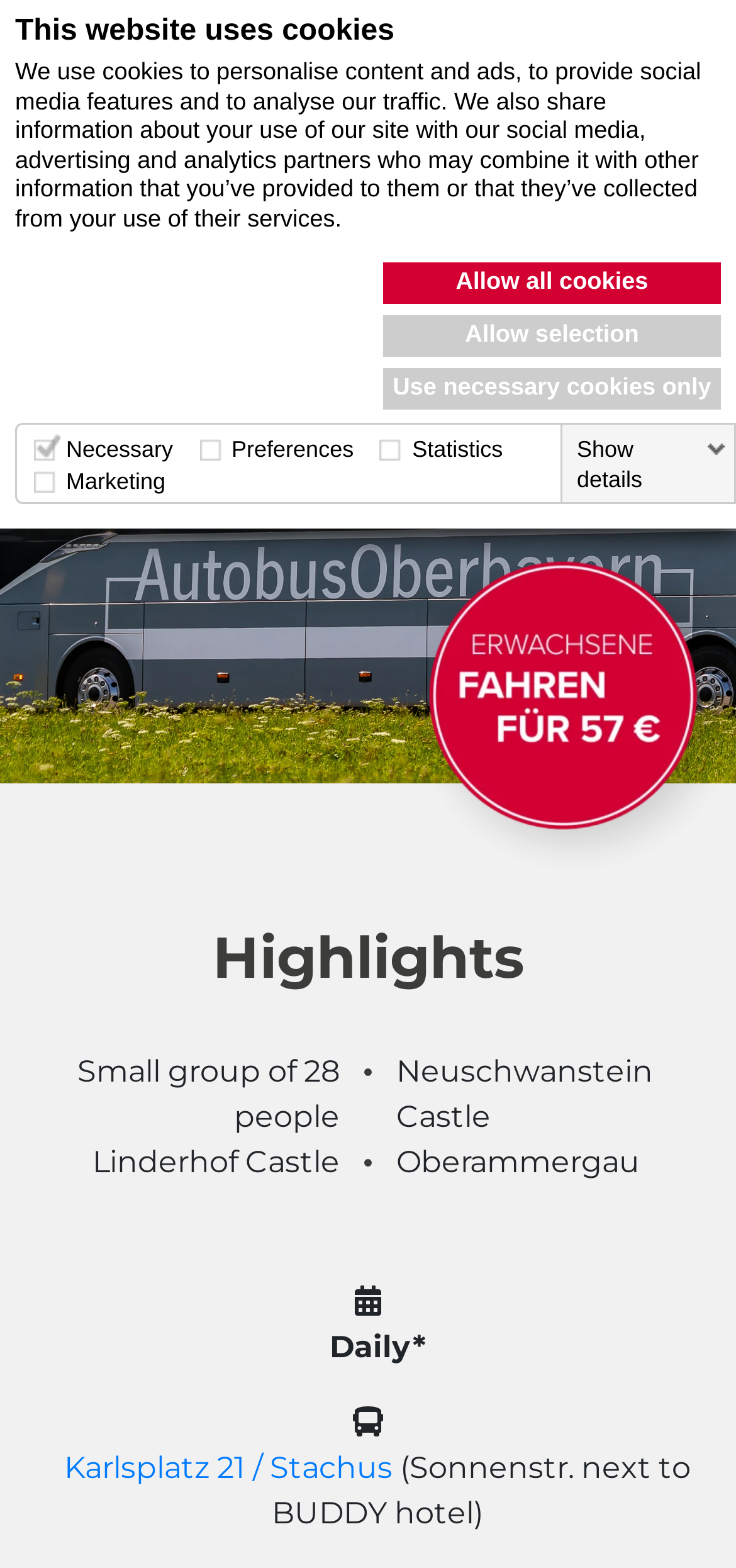What is the name of the castle visited in Oberammergau?
Provide a detailed answer to the question using information from the image.

In the 'Highlights' section, it is mentioned that the tour visits Linderhof Castle in Oberammergau.